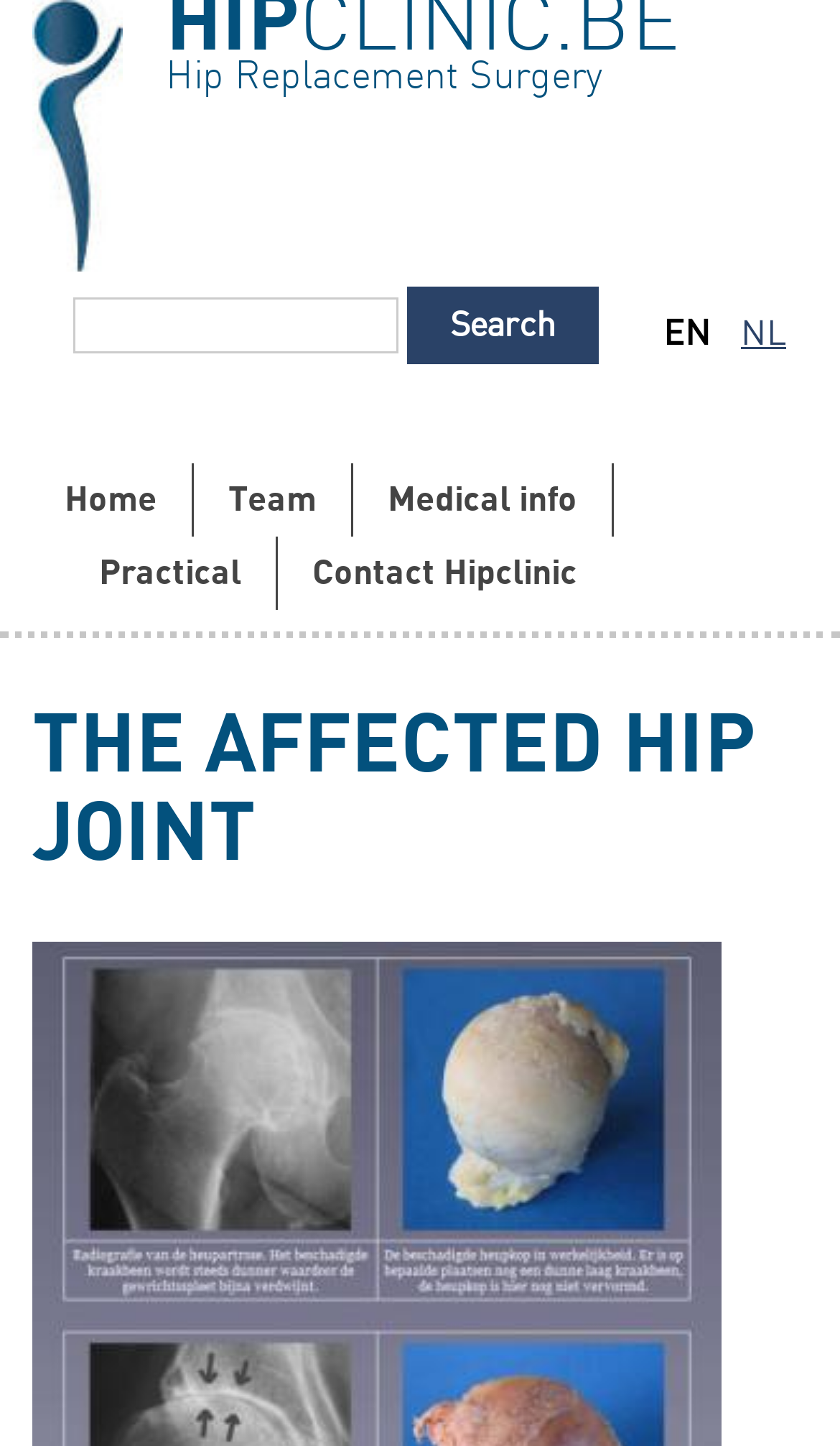Identify the bounding box for the element characterized by the following description: "Jump to navigation".

[0.0, 0.0, 1.0, 0.009]